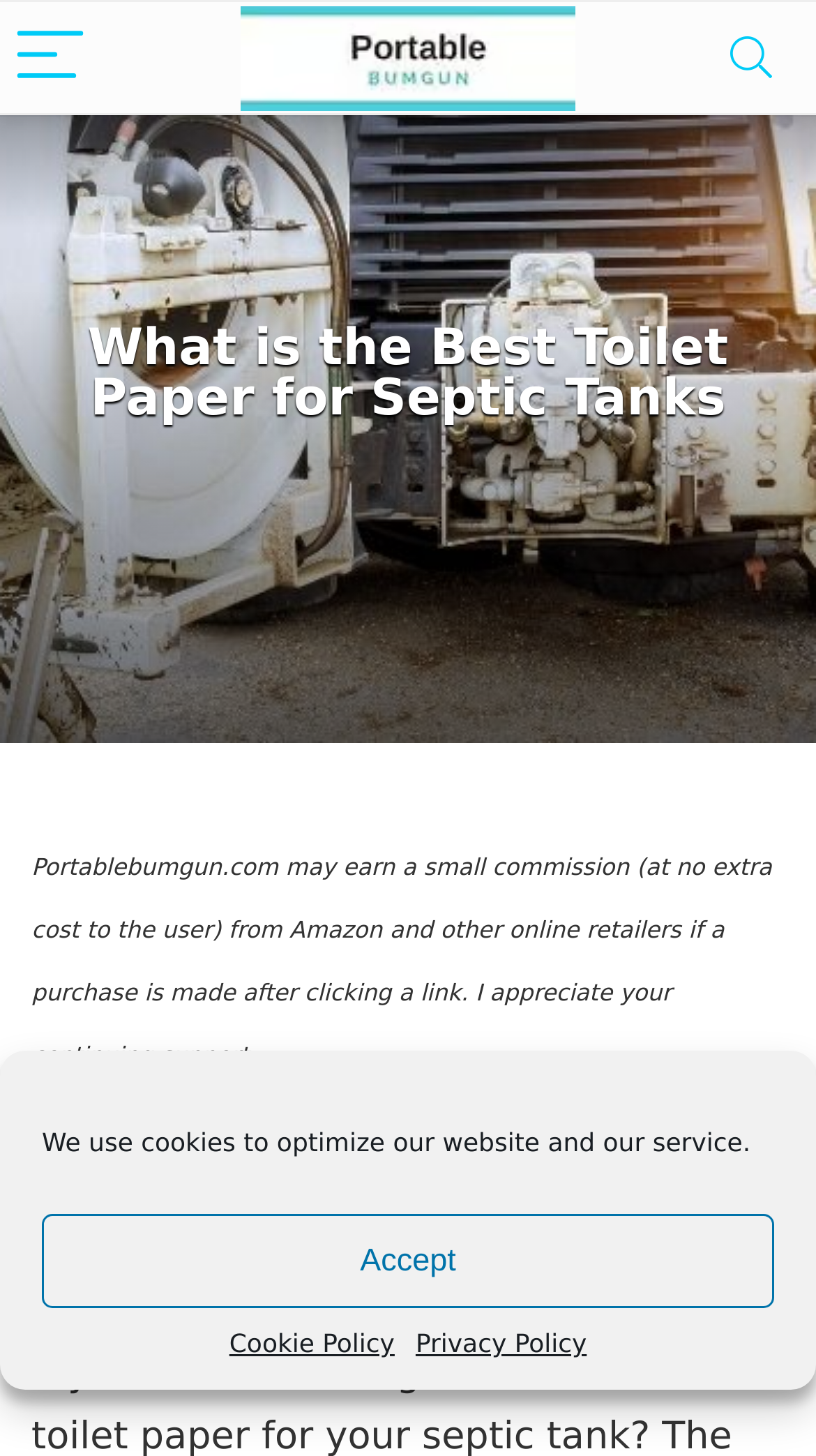Please use the details from the image to answer the following question comprehensively:
What is the topic of the article?

The webpage's content, including the headings and text, suggests that the topic of the article is toilet paper for septic tanks, with a focus on finding the best option.